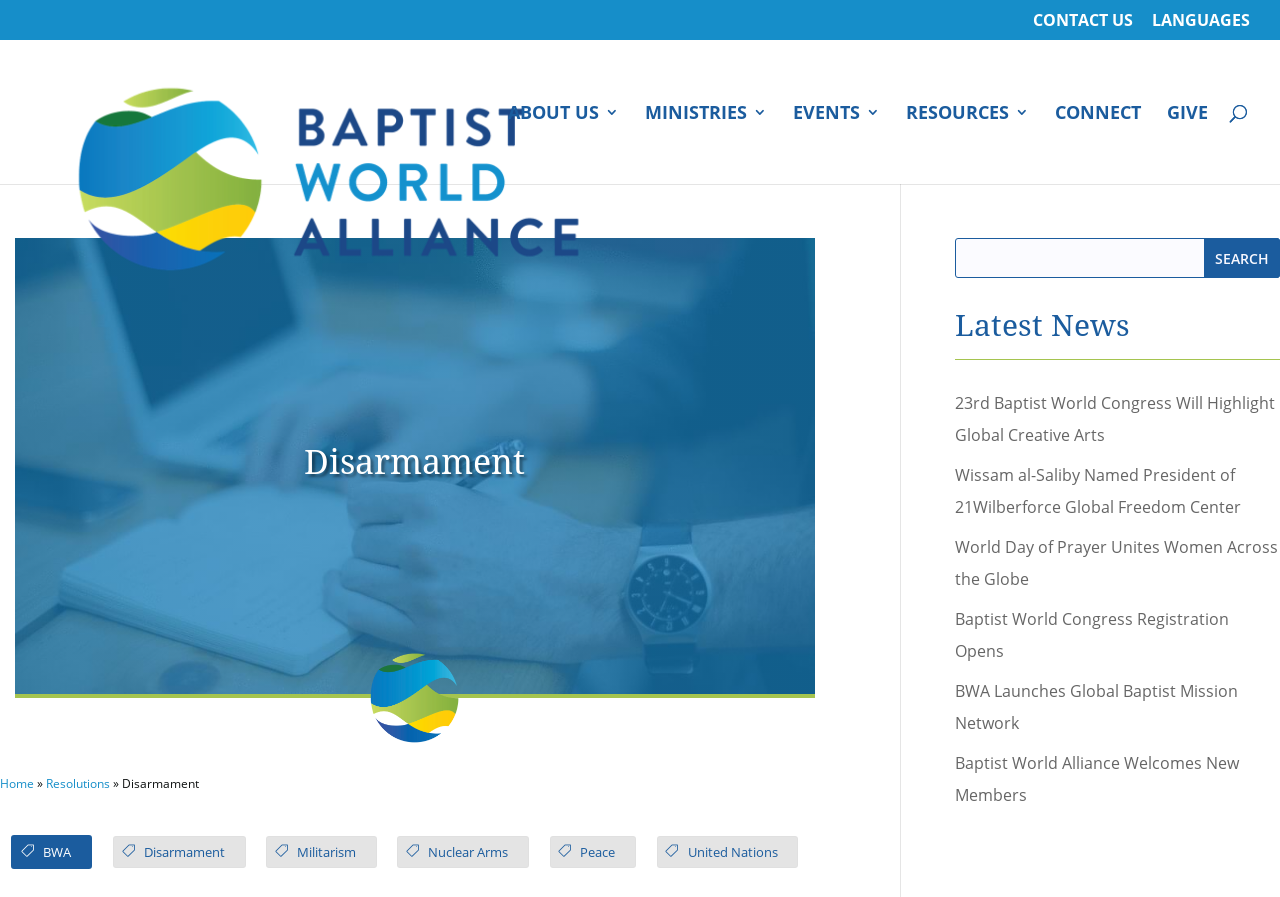What is the purpose of the search box?
Answer the question with a single word or phrase derived from the image.

To search for resources